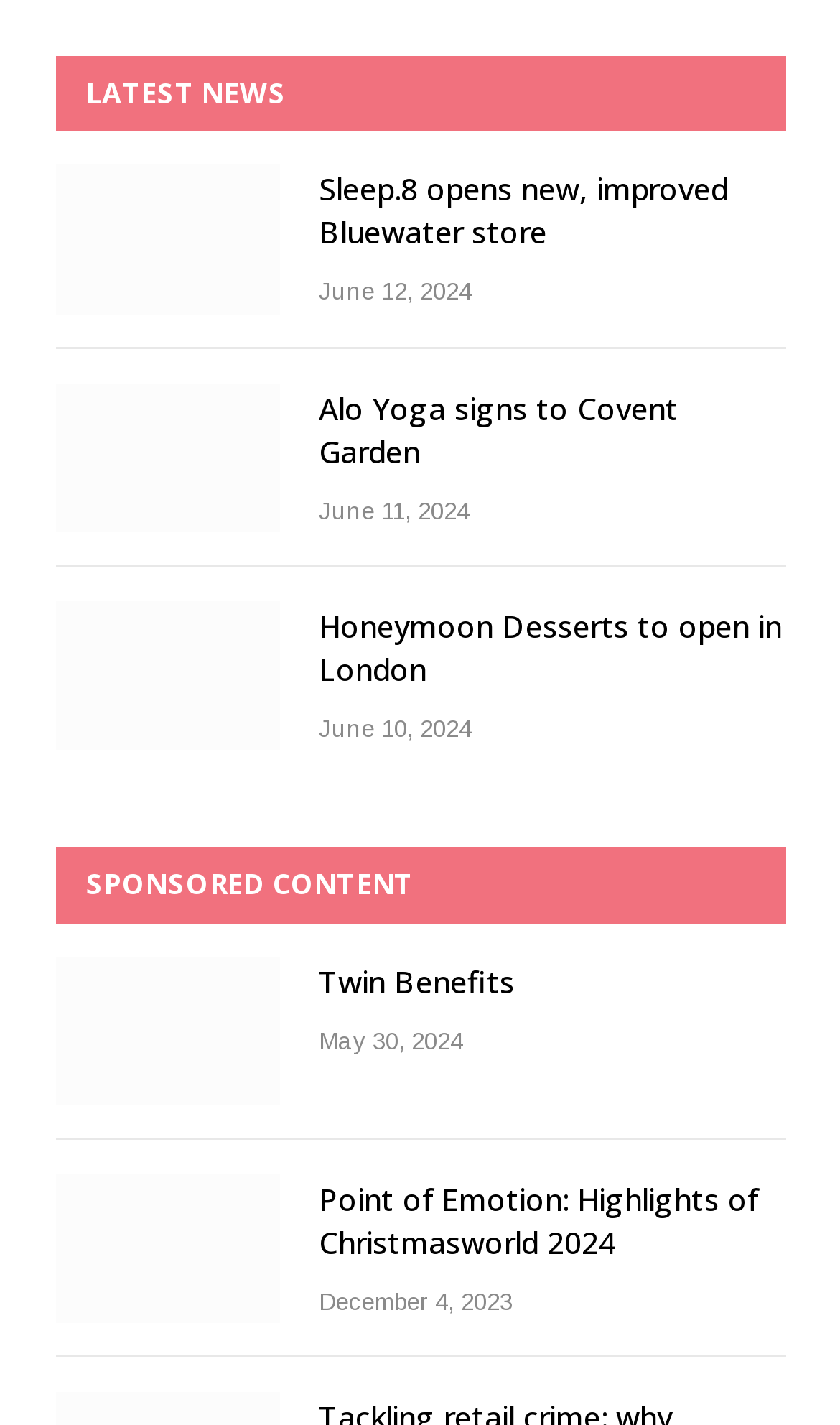Answer the question in one word or a short phrase:
How many news articles are displayed on the page?

5